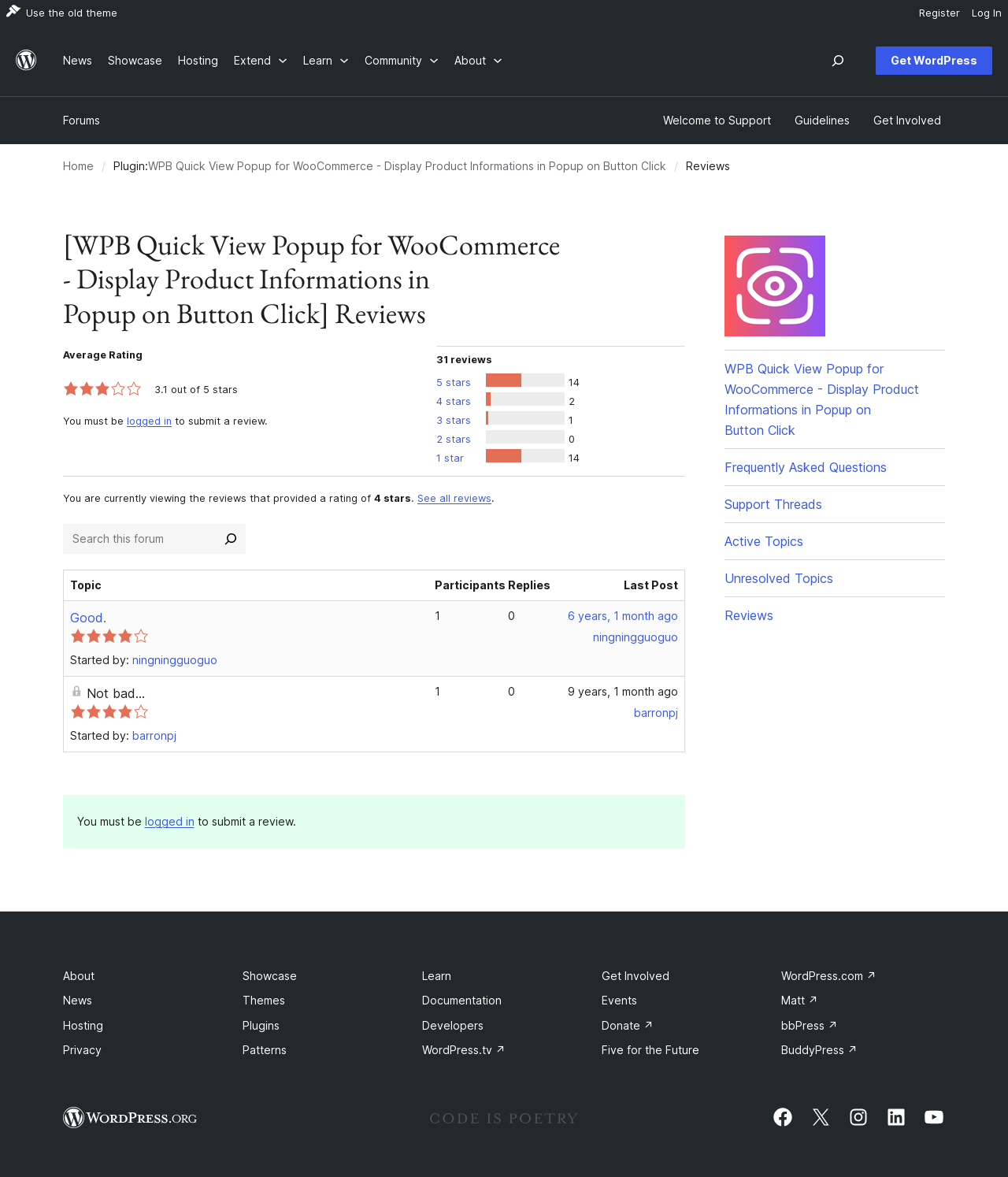How many participants are there in the first review?
Make sure to answer the question with a detailed and comprehensive explanation.

I found the number of participants by looking at the text '0' which is located in the 'Participants' column of the first review.